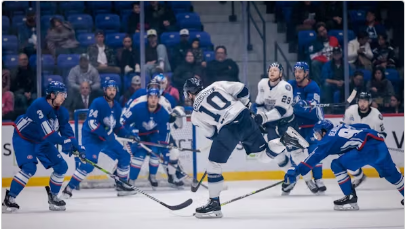What is the number on the white jersey player's uniform?
Provide a thorough and detailed answer to the question.

According to the caption, the player in the white jersey is performing a dramatic maneuver, and the caption specifically mentions that the player's uniform number is 10.